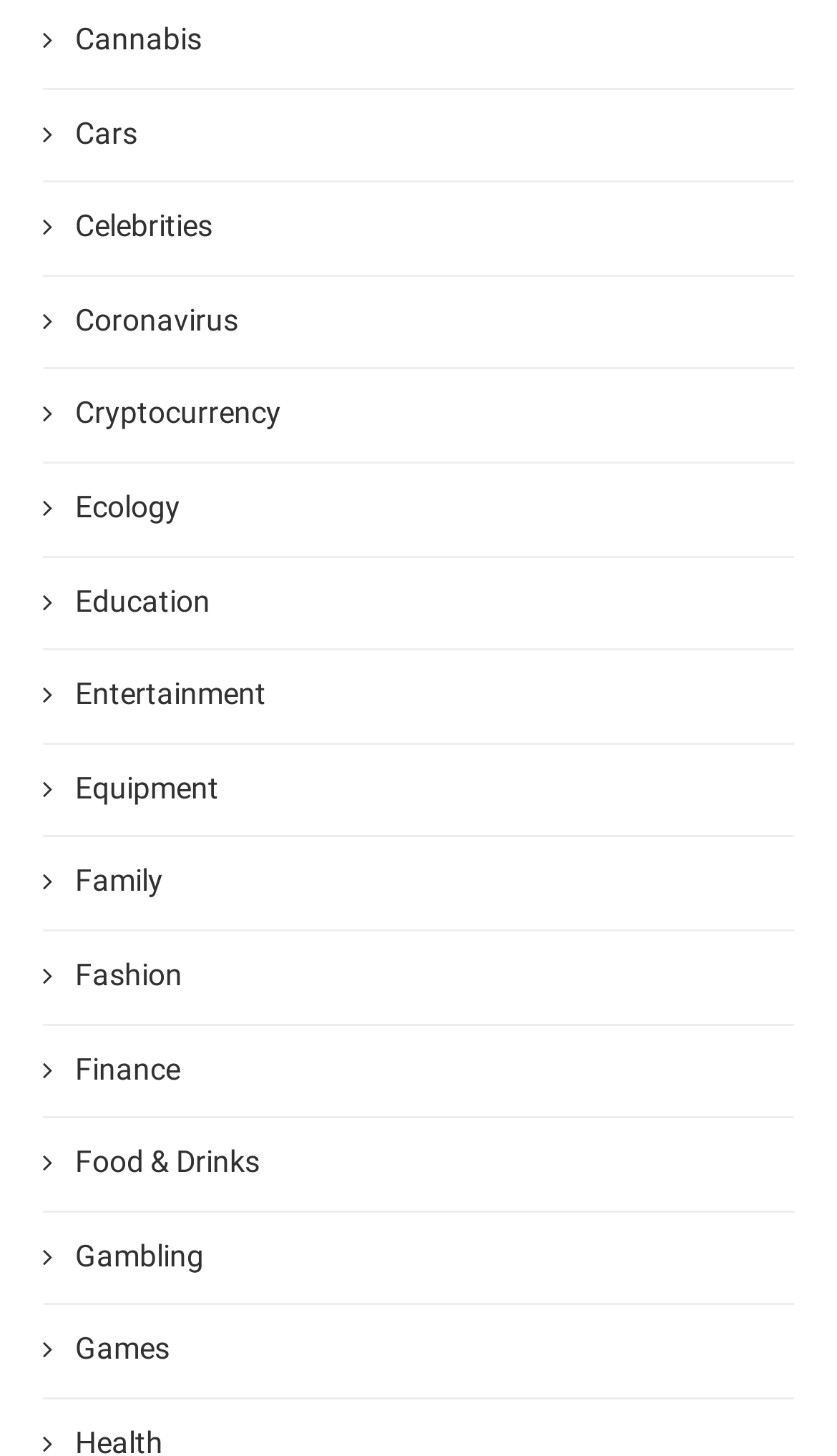Please find the bounding box coordinates of the element that must be clicked to perform the given instruction: "Read related post about transplanting hydrangeas". The coordinates should be four float numbers from 0 to 1, i.e., [left, top, right, bottom].

None